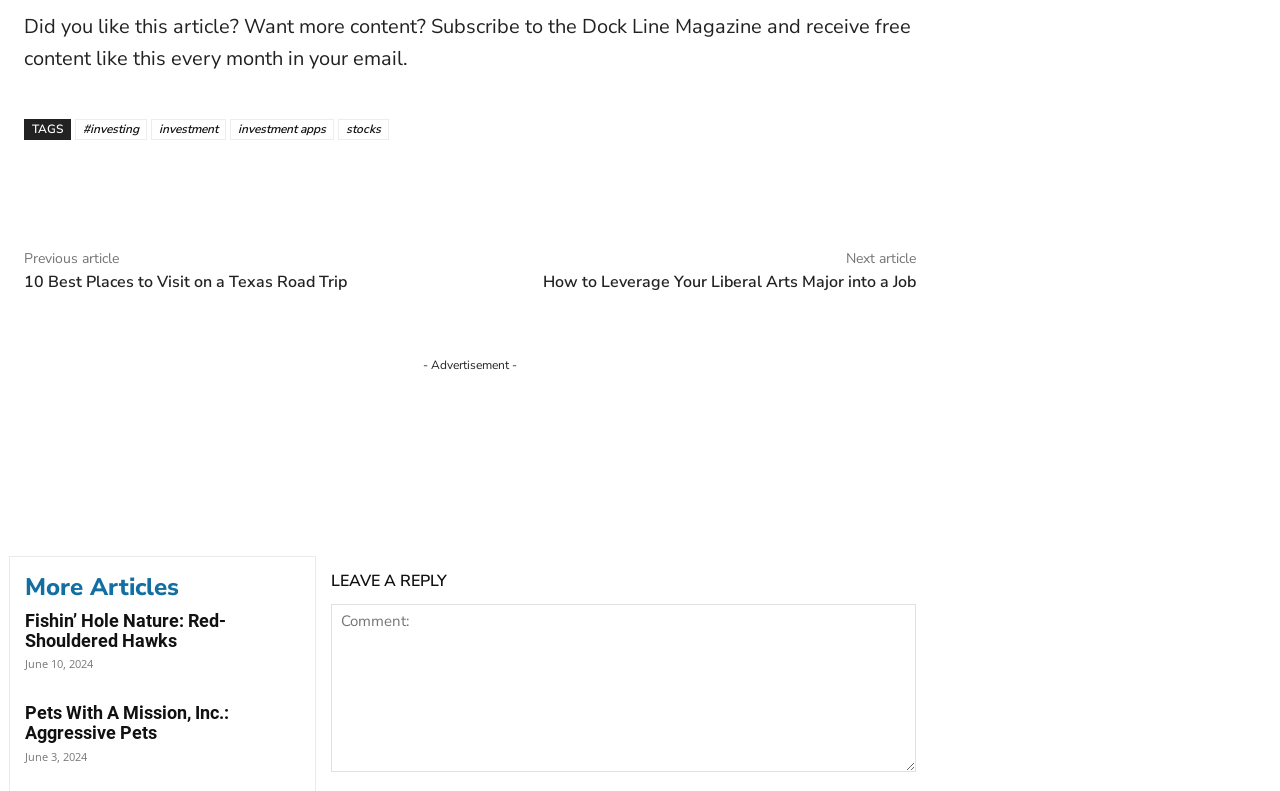Determine the bounding box coordinates of the region that needs to be clicked to achieve the task: "Read the previous article".

[0.019, 0.342, 0.271, 0.37]